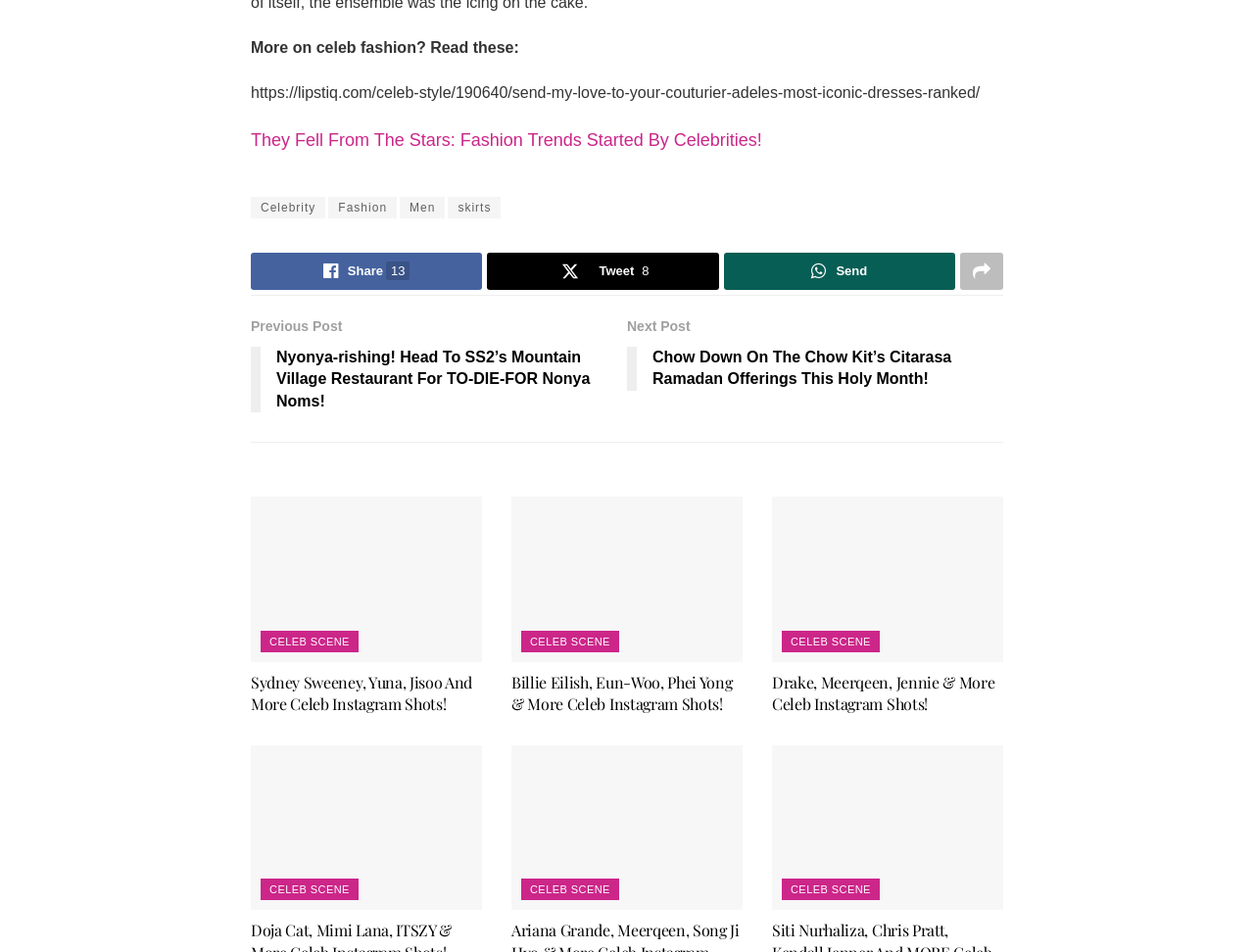Identify the bounding box coordinates of the region that should be clicked to execute the following instruction: "View celebrity news".

[0.2, 0.206, 0.26, 0.229]